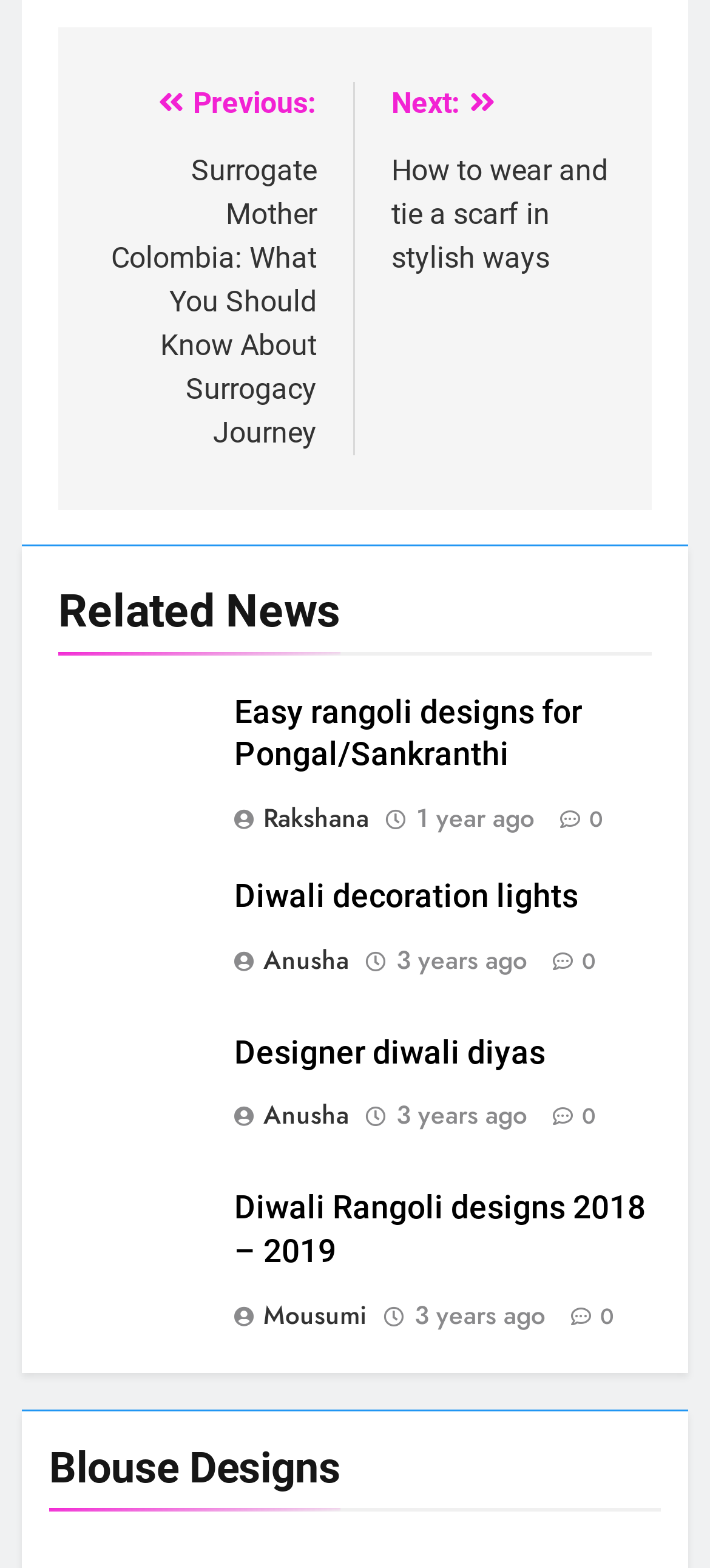How old is the third related news article?
From the details in the image, answer the question comprehensively.

The age of the third related news article can be determined by looking at the time element inside the third article element, which suggests that the article was posted 3 years ago.